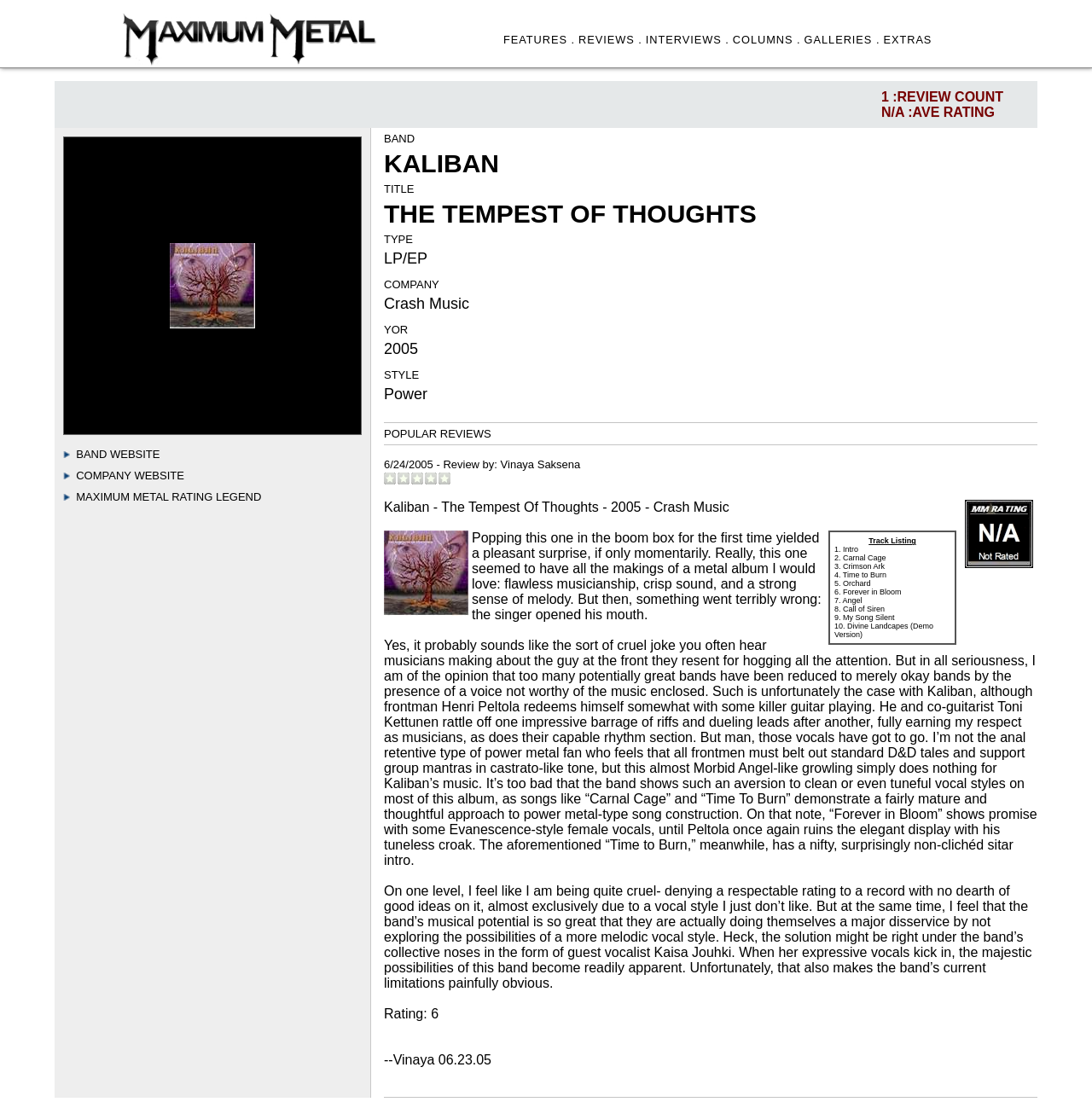Identify the bounding box coordinates for the UI element described as: "Company Website".

[0.07, 0.426, 0.169, 0.437]